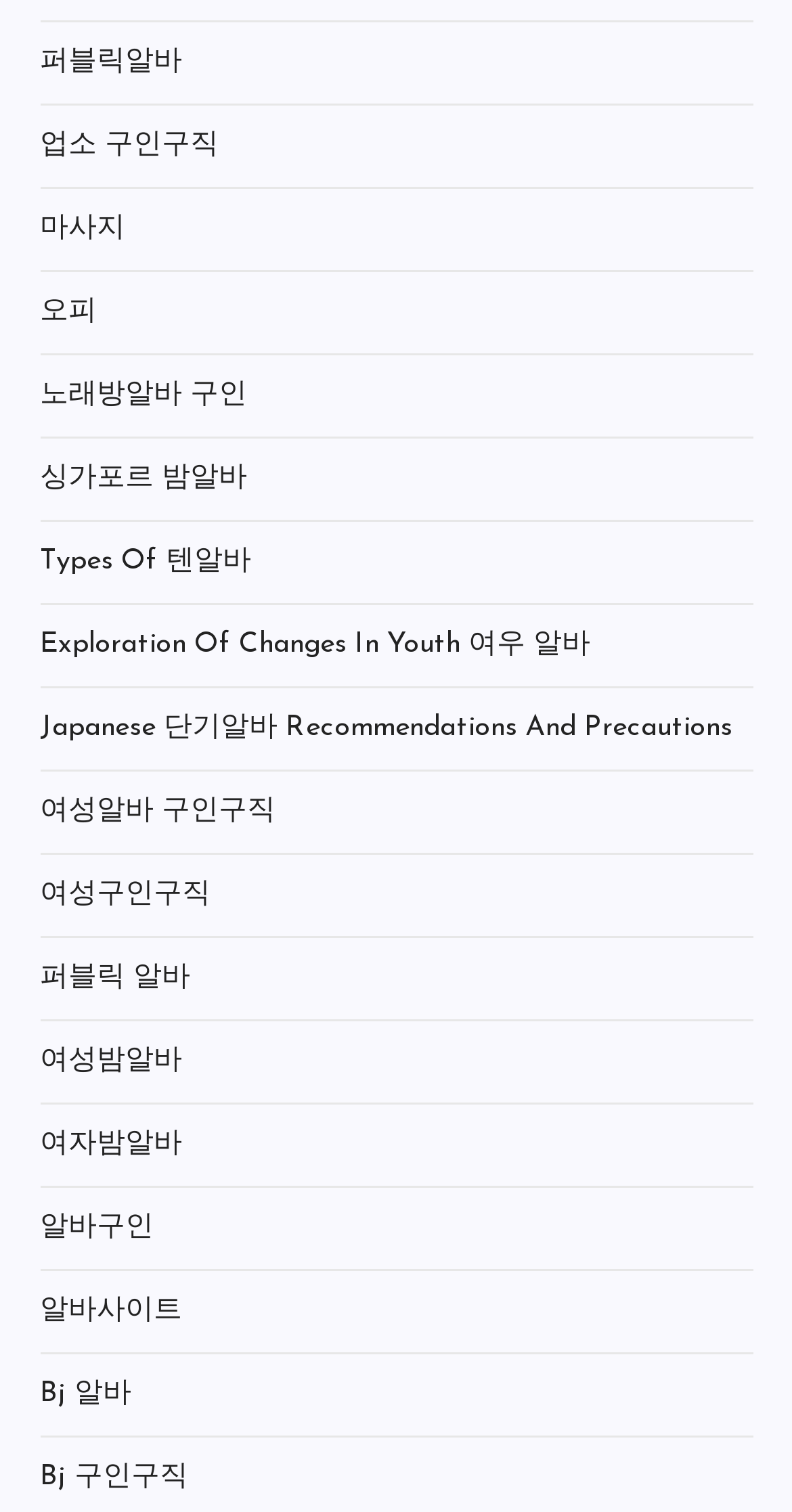Bounding box coordinates are specified in the format (top-left x, top-left y, bottom-right x, bottom-right y). All values are floating point numbers bounded between 0 and 1. Please provide the bounding box coordinate of the region this sentence describes: 퍼블릭알바

[0.05, 0.024, 0.229, 0.059]